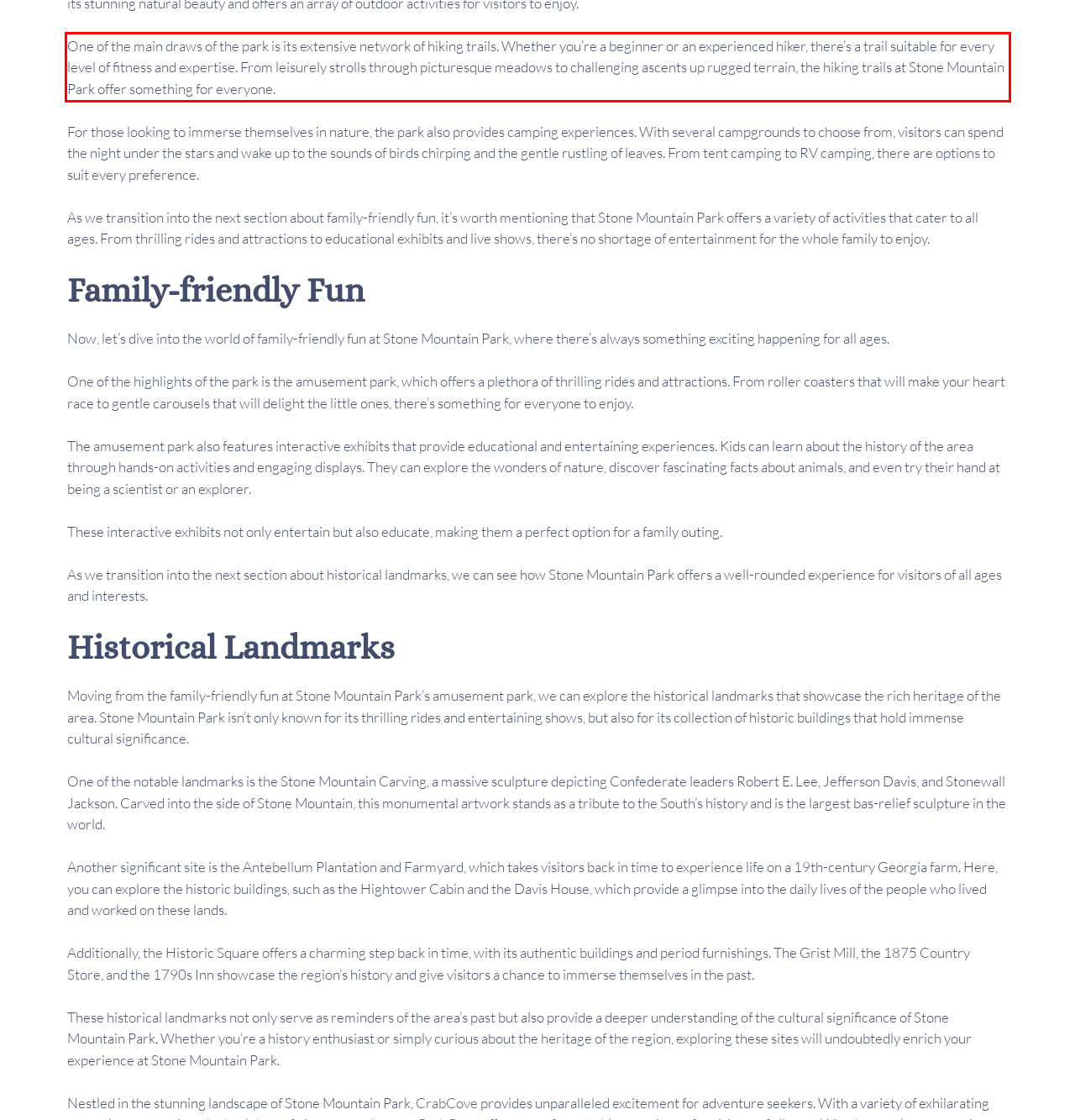Please recognize and transcribe the text located inside the red bounding box in the webpage image.

One of the main draws of the park is its extensive network of hiking trails. Whether you’re a beginner or an experienced hiker, there’s a trail suitable for every level of fitness and expertise. From leisurely strolls through picturesque meadows to challenging ascents up rugged terrain, the hiking trails at Stone Mountain Park offer something for everyone.